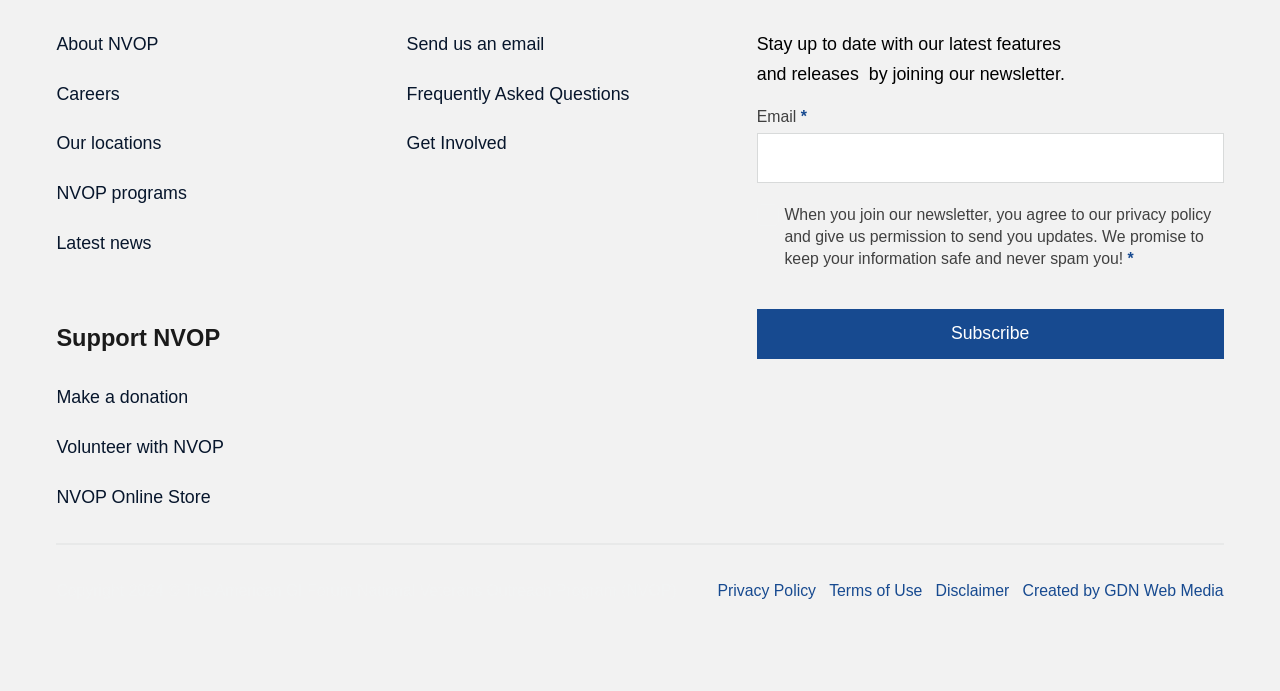Please pinpoint the bounding box coordinates for the region I should click to adhere to this instruction: "Make a donation".

[0.044, 0.553, 0.147, 0.597]